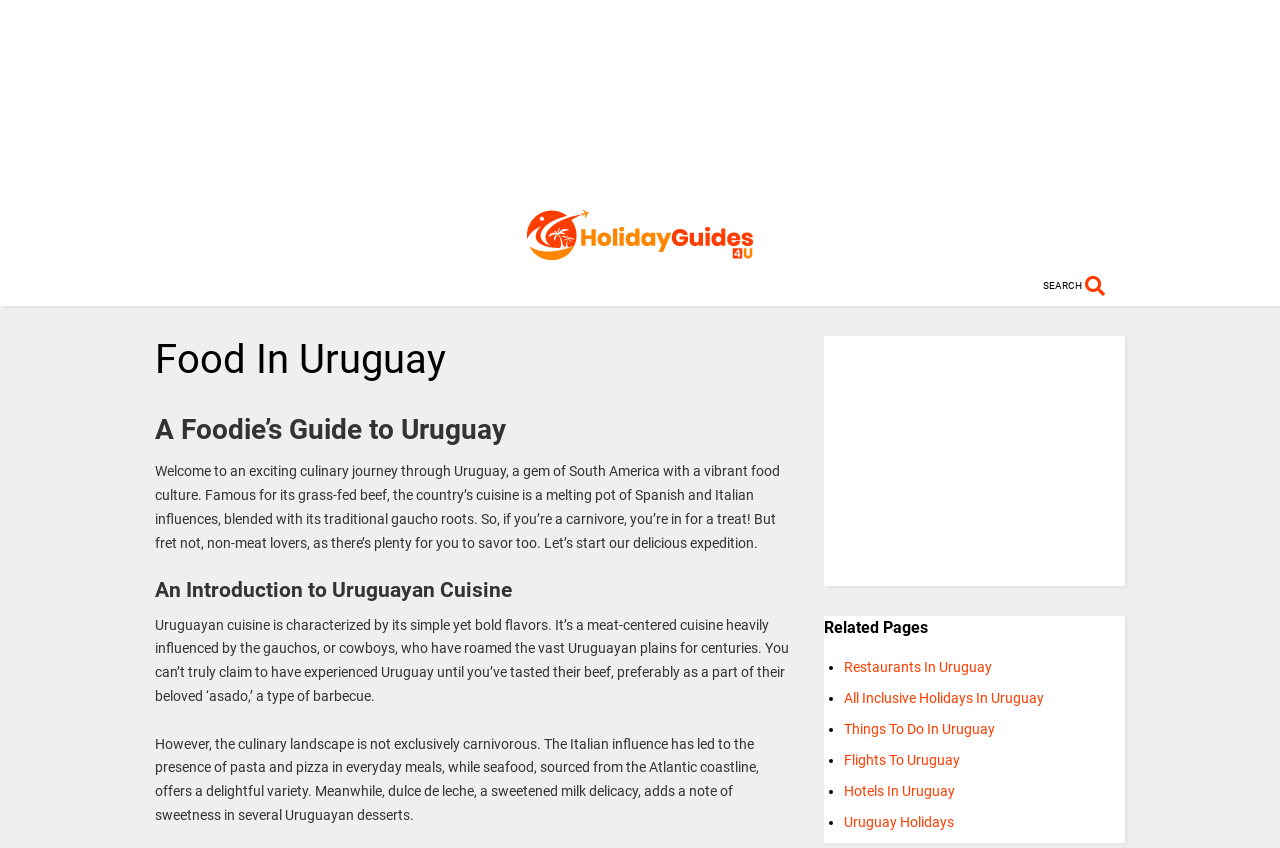Find the bounding box coordinates of the clickable area that will achieve the following instruction: "Visit Holiday Guides 4 U".

[0.402, 0.278, 0.598, 0.314]